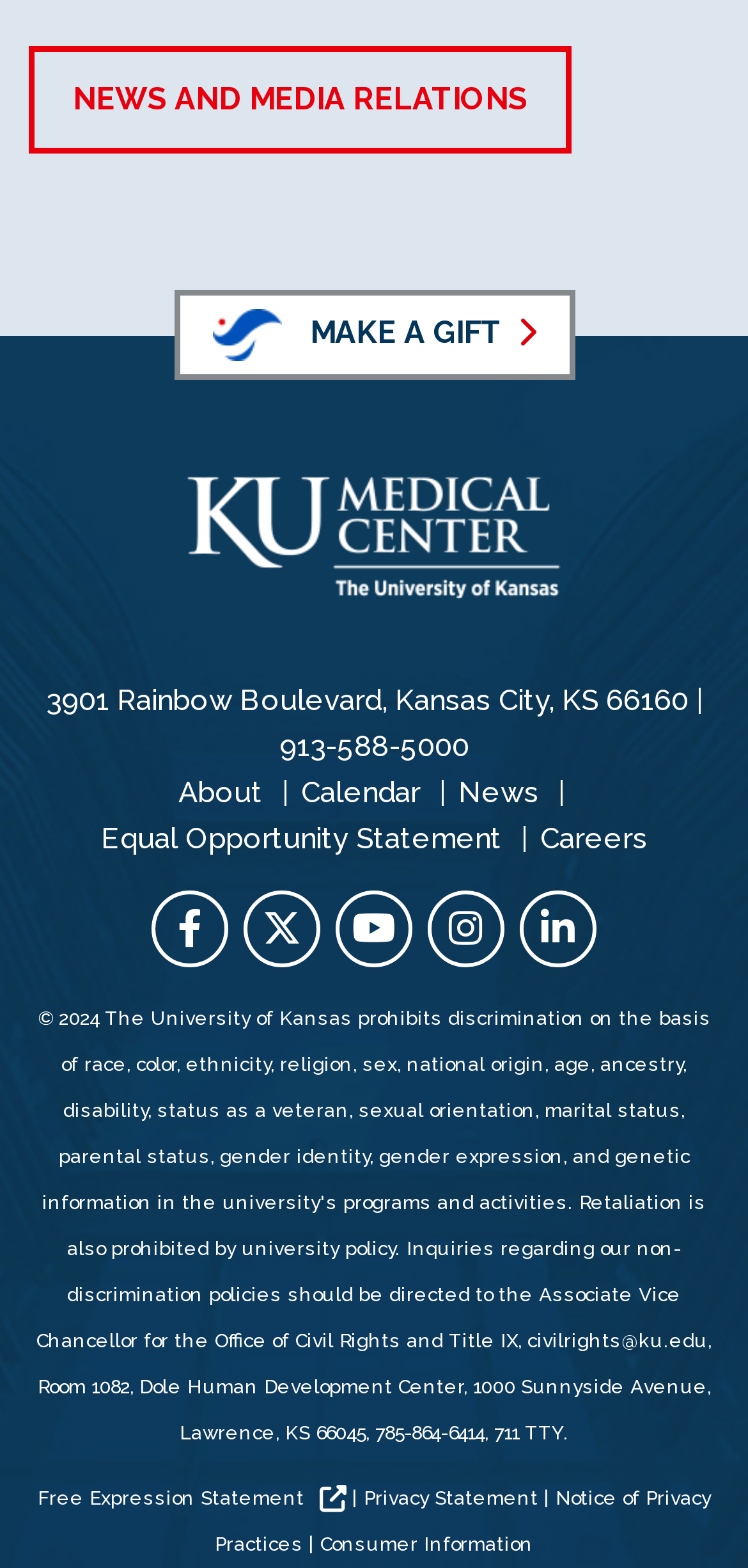Please determine the bounding box coordinates of the element to click in order to execute the following instruction: "Make a gift". The coordinates should be four float numbers between 0 and 1, specified as [left, top, right, bottom].

[0.232, 0.185, 0.768, 0.243]